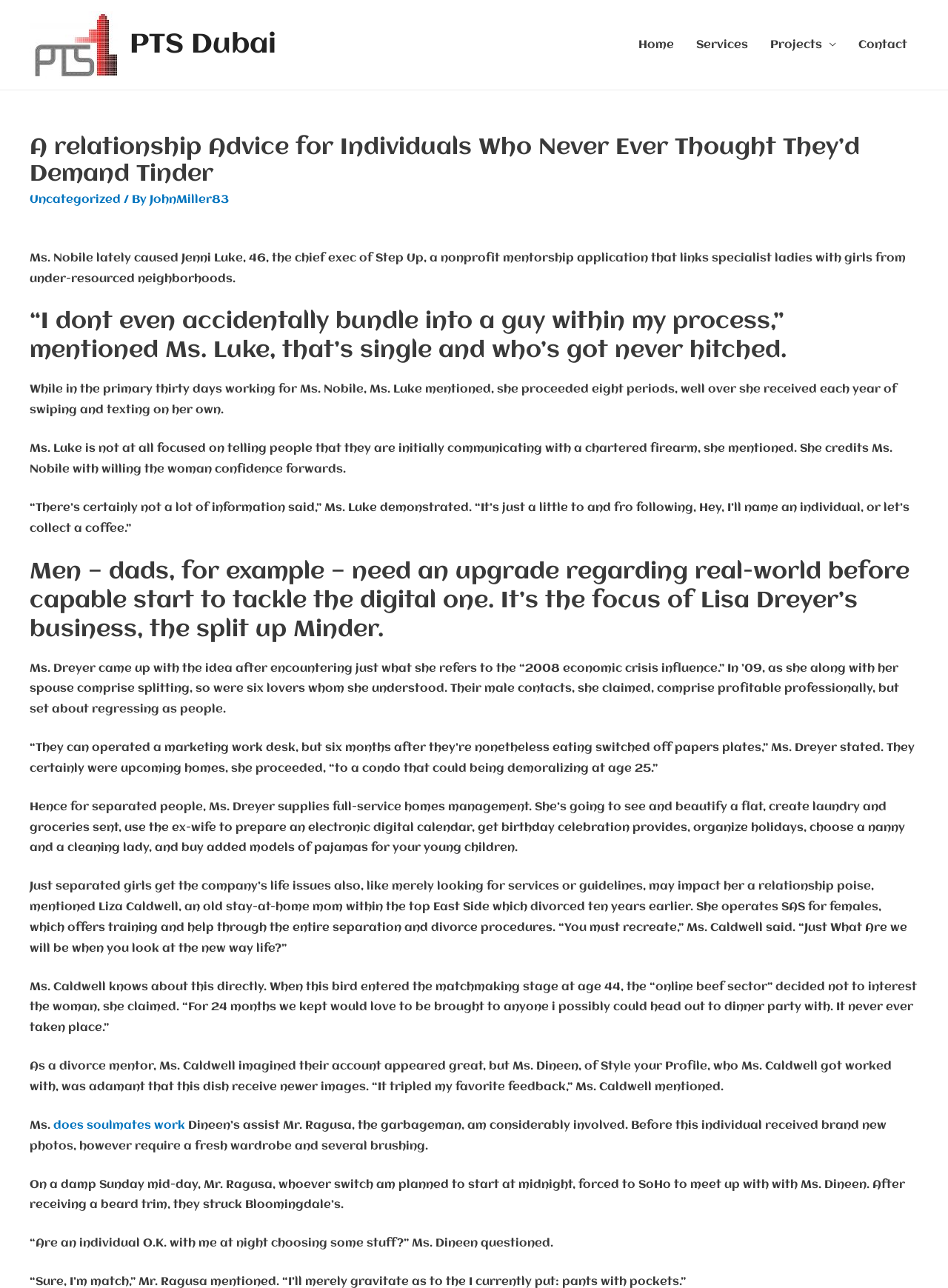Given the element description "does soulmates work" in the screenshot, predict the bounding box coordinates of that UI element.

[0.056, 0.869, 0.195, 0.879]